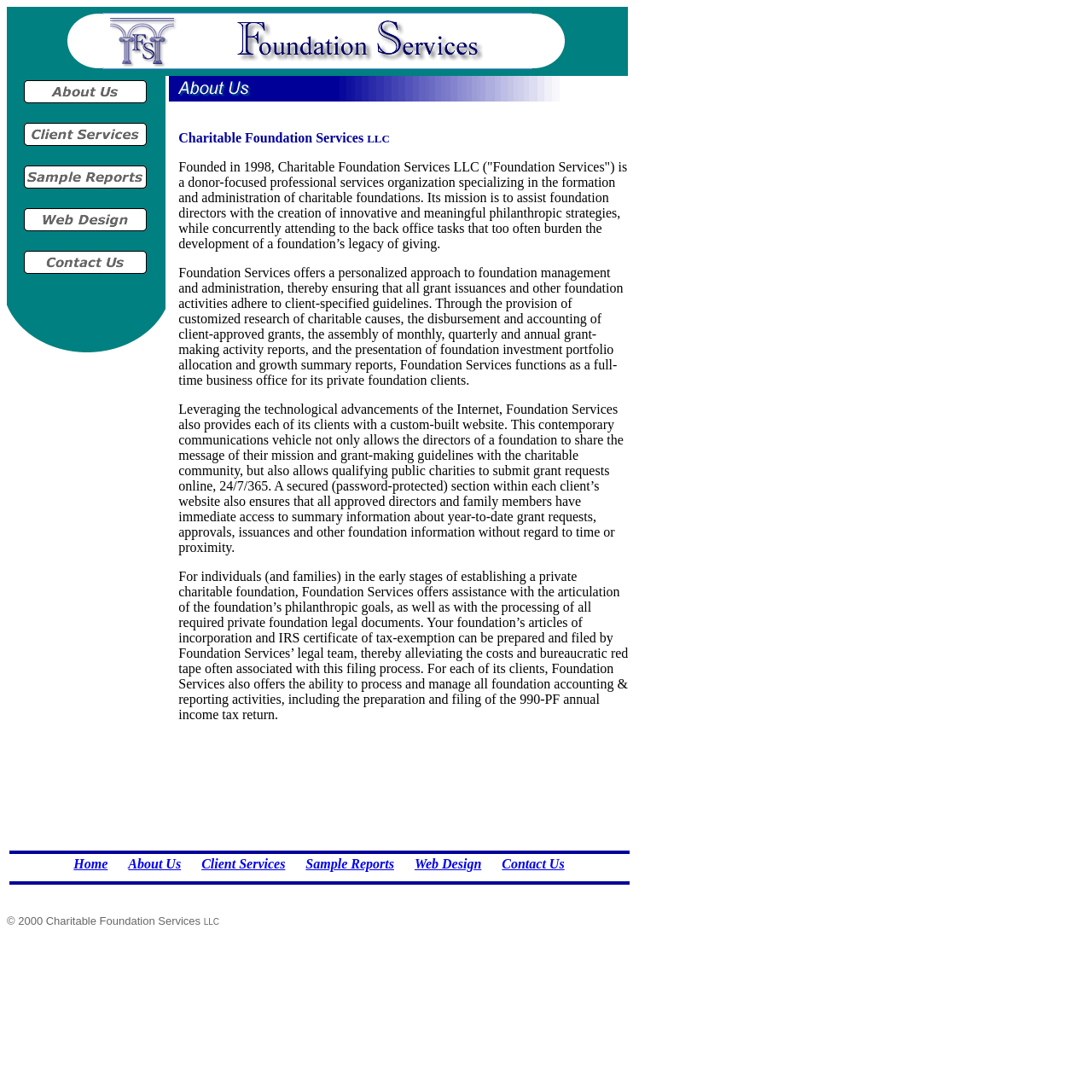What is the purpose of the custom-built website provided by Foundation Services LLC? Examine the screenshot and reply using just one word or a brief phrase.

Share mission and grant-making guidelines